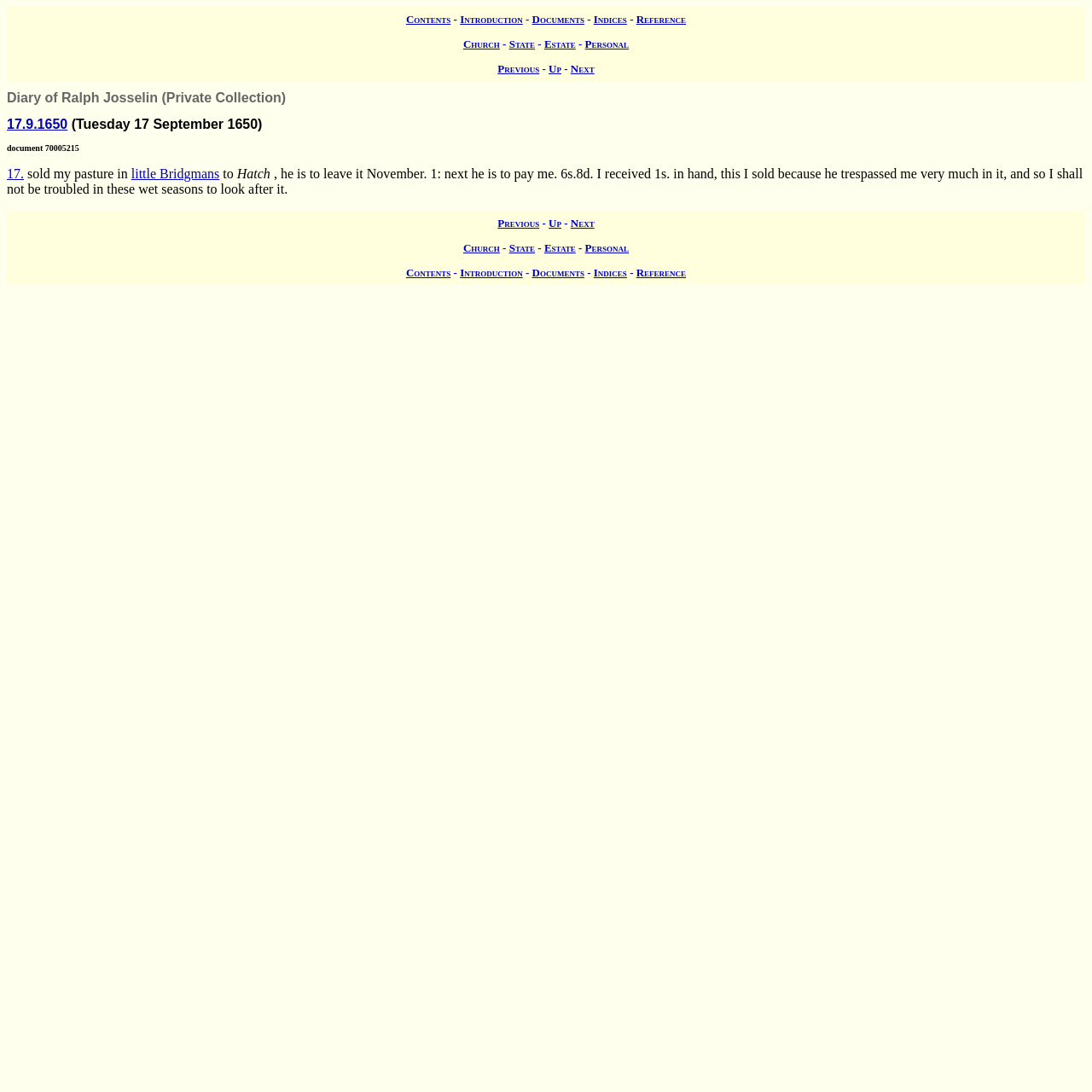Kindly determine the bounding box coordinates of the area that needs to be clicked to fulfill this instruction: "go to contents".

[0.372, 0.011, 0.413, 0.023]